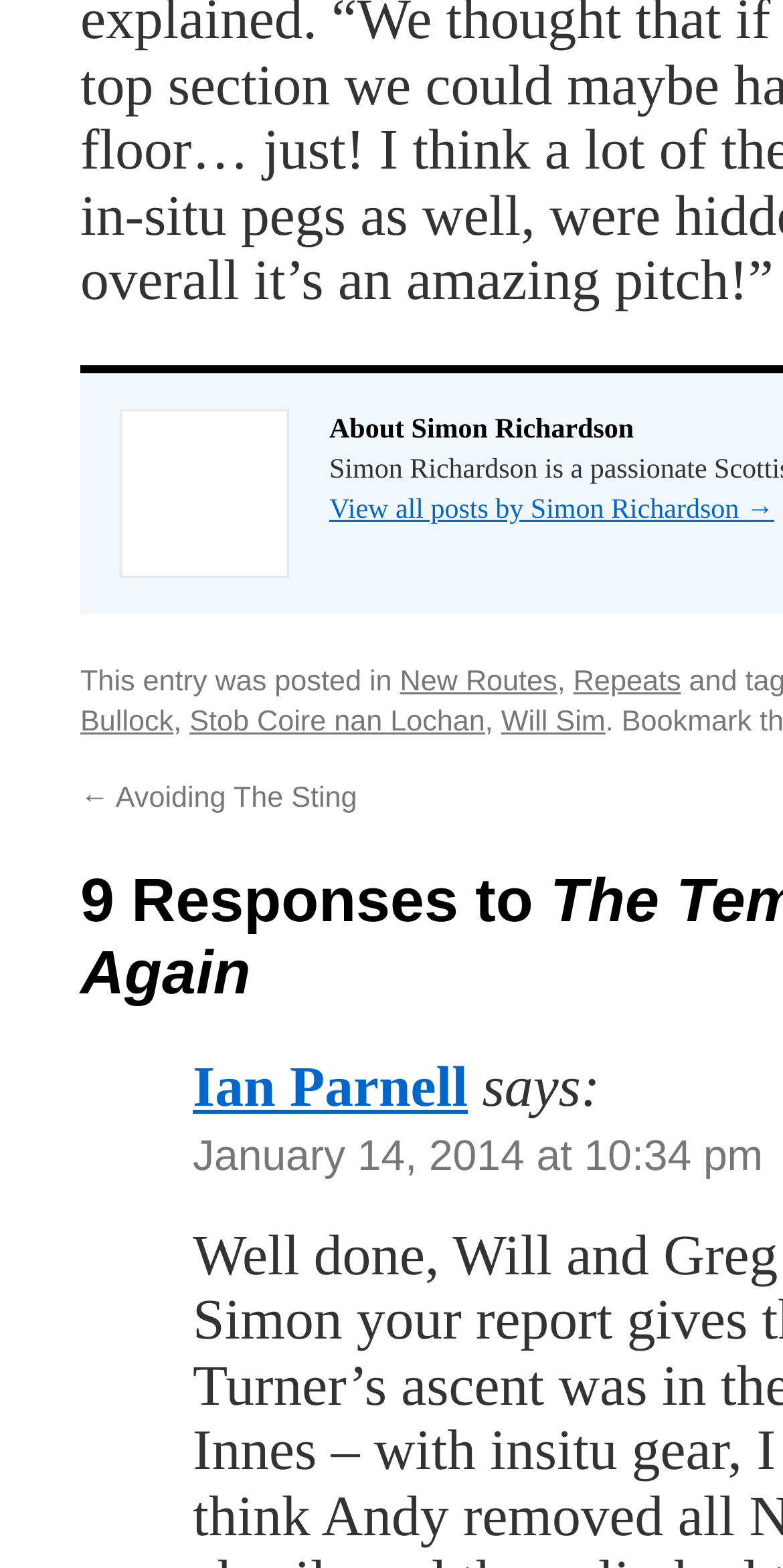Could you please study the image and provide a detailed answer to the question:
What is the name of the mountain mentioned in the post?

The answer can be found by looking at the link 'Stob Coire nan Lochan', which indicates that it is the name of a mountain mentioned in the post.